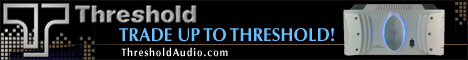Offer a detailed account of the various components present in the image.

This image features a promotional banner for Threshold Audio, displaying the brand's logo prominently at the left side, which features a stylized "T." The message "TRADE UP TO THRESHOLD!" is placed in bold, blue text, encouraging potential customers to consider upgrading their audio equipment. Below this message, the website URL "ThresholdAudio.com" is presented, inviting users to visit for more information. The banner has a sleek design and a modern aesthetic, emphasizing Threshold Audio’s commitment to high-quality sound equipment. The color scheme incorporates a background of gradient blues and black, creating a visually appealing contrast that draws attention.